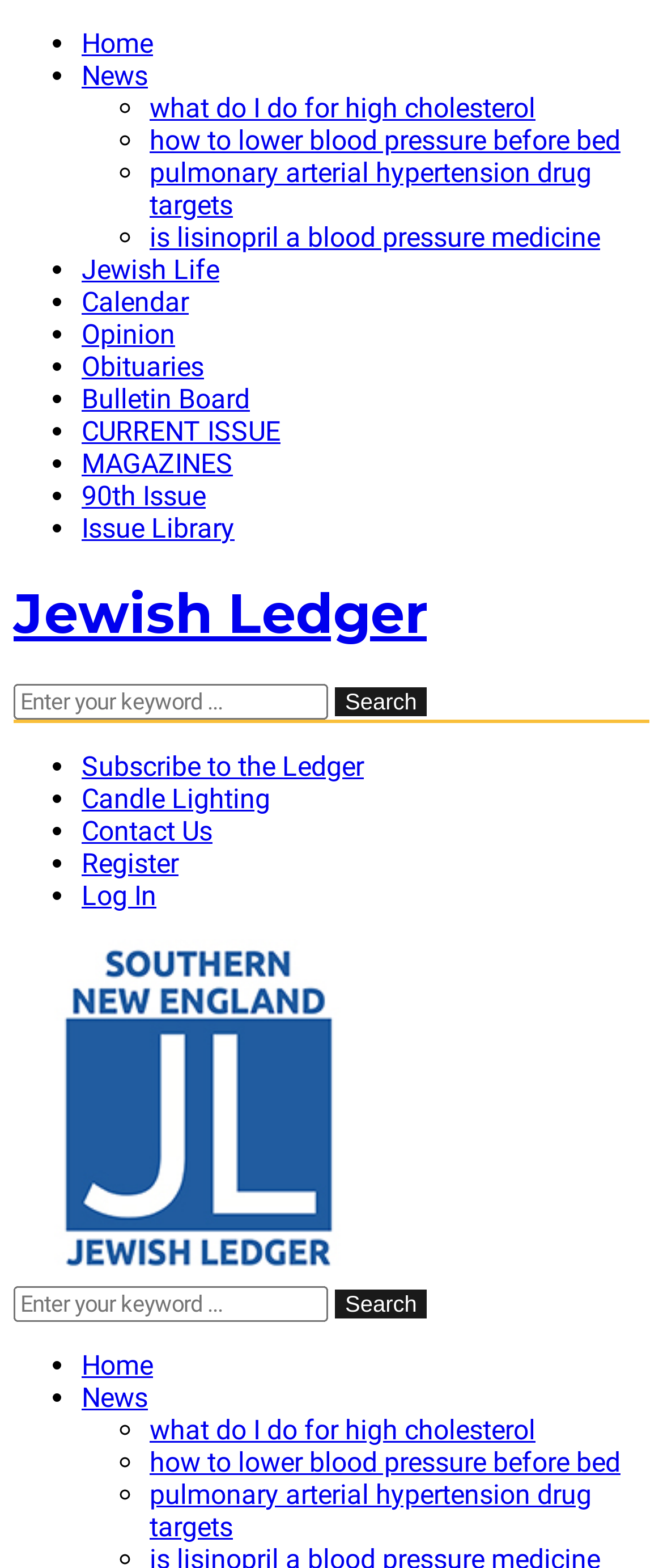Pinpoint the bounding box coordinates of the element that must be clicked to accomplish the following instruction: "Read about what do I do for high cholesterol". The coordinates should be in the format of four float numbers between 0 and 1, i.e., [left, top, right, bottom].

[0.226, 0.059, 0.808, 0.079]